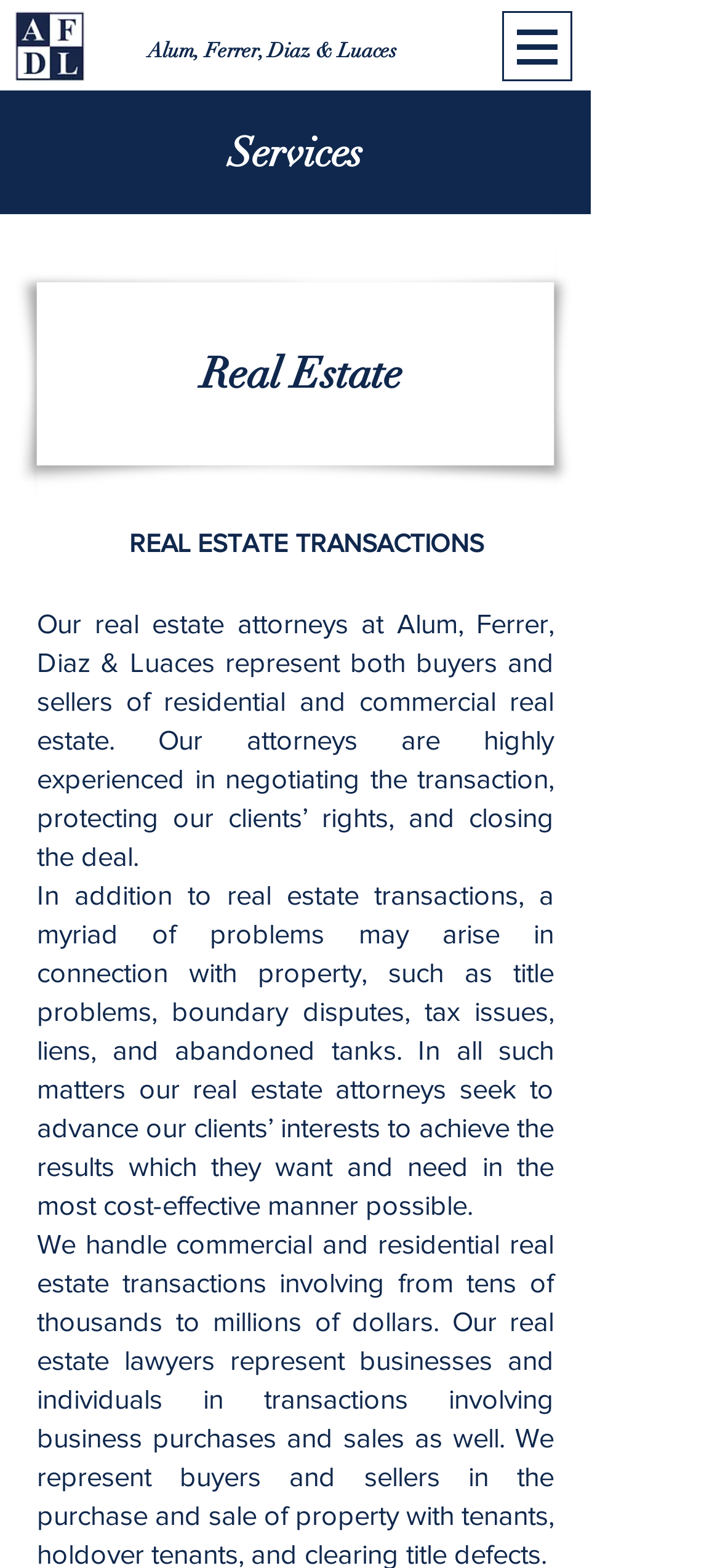Create a detailed narrative of the webpage’s visual and textual elements.

The webpage is about Real Estate services provided by Alum, Ferrer, Diaz & Luaces, a law firm. At the top left corner, there is a law firm logo, which is an image. Next to it, there is a link with the law firm's name. 

On the top right corner, there is a button to open a navigation menu. Below the law firm's logo and name, there are three headings: "Services", "Real Estate", and "REAL ESTATE TRANSACTIONS". 

The main content of the webpage is divided into two paragraphs. The first paragraph explains that the law firm's real estate attorneys represent both buyers and sellers of residential and commercial real estate, and they are experienced in negotiating transactions, protecting clients' rights, and closing deals. The second paragraph mentions that the law firm's attorneys also handle various problems related to property, such as title problems, boundary disputes, tax issues, liens, and abandoned tanks, and they aim to achieve the best results for their clients in a cost-effective manner.